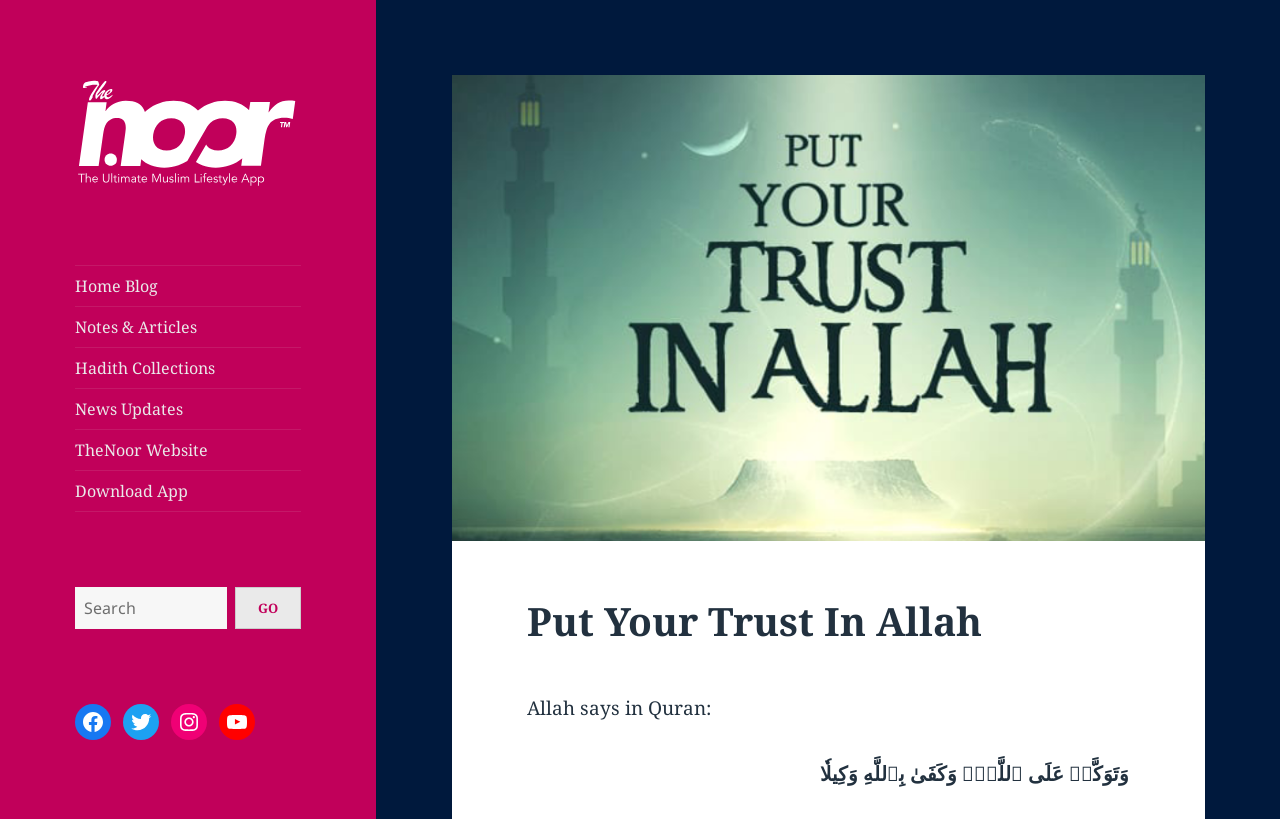What is the purpose of the search box?
Look at the image and answer the question with a single word or phrase.

To search the website